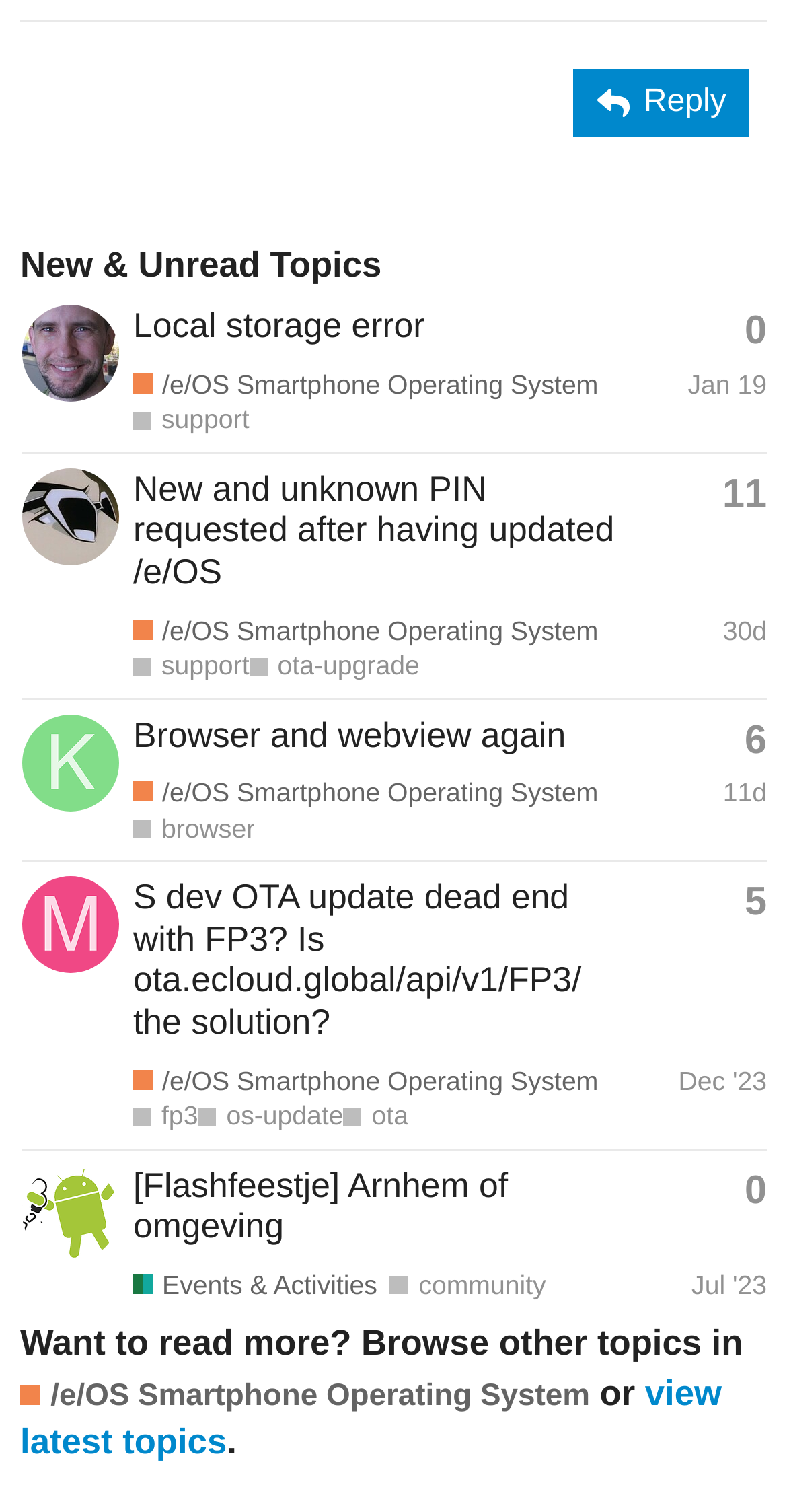Using the webpage screenshot, locate the HTML element that fits the following description and provide its bounding box: "11d".

[0.919, 0.513, 0.974, 0.533]